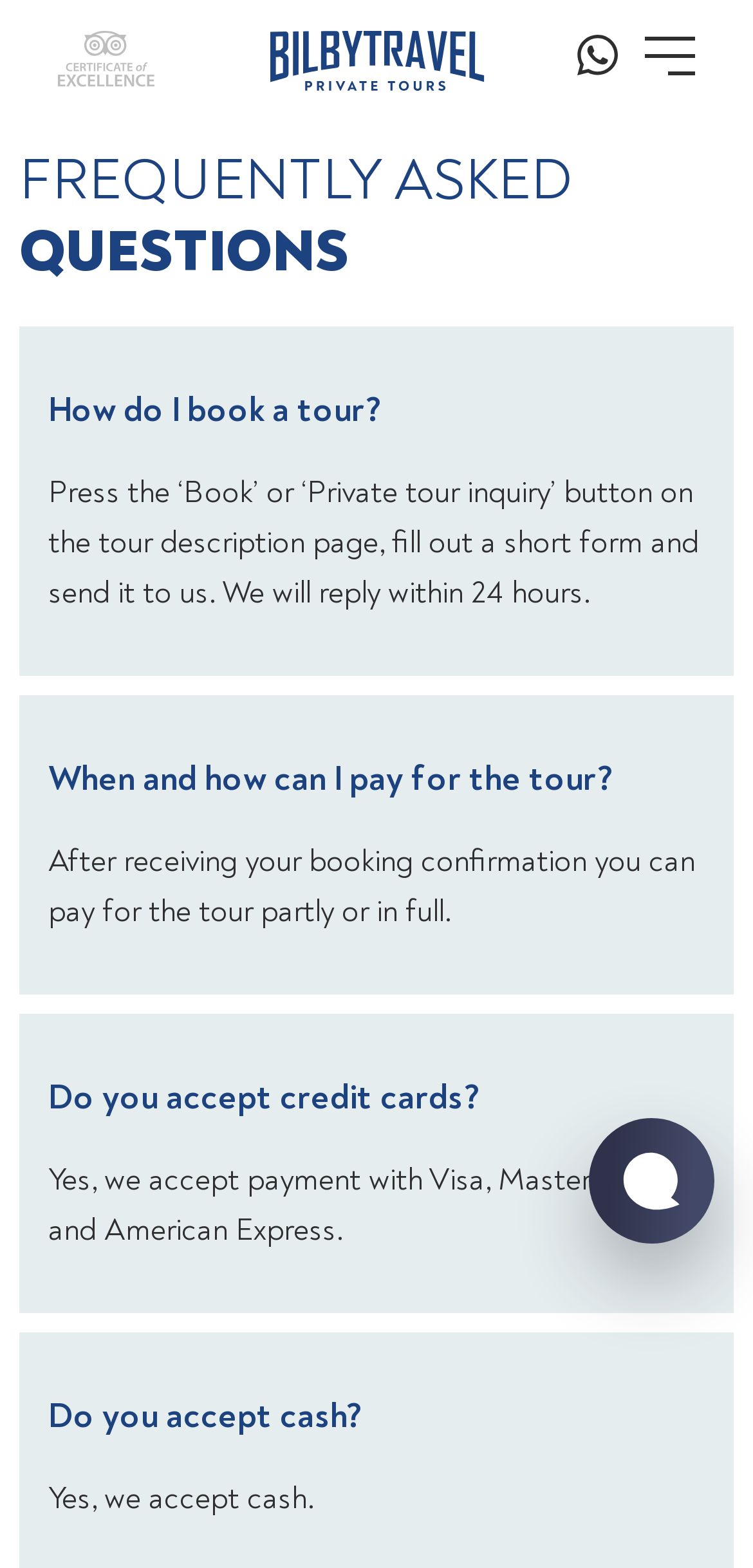Respond with a single word or phrase:
What is the first step to book a tour?

Press the ‘Book’ button